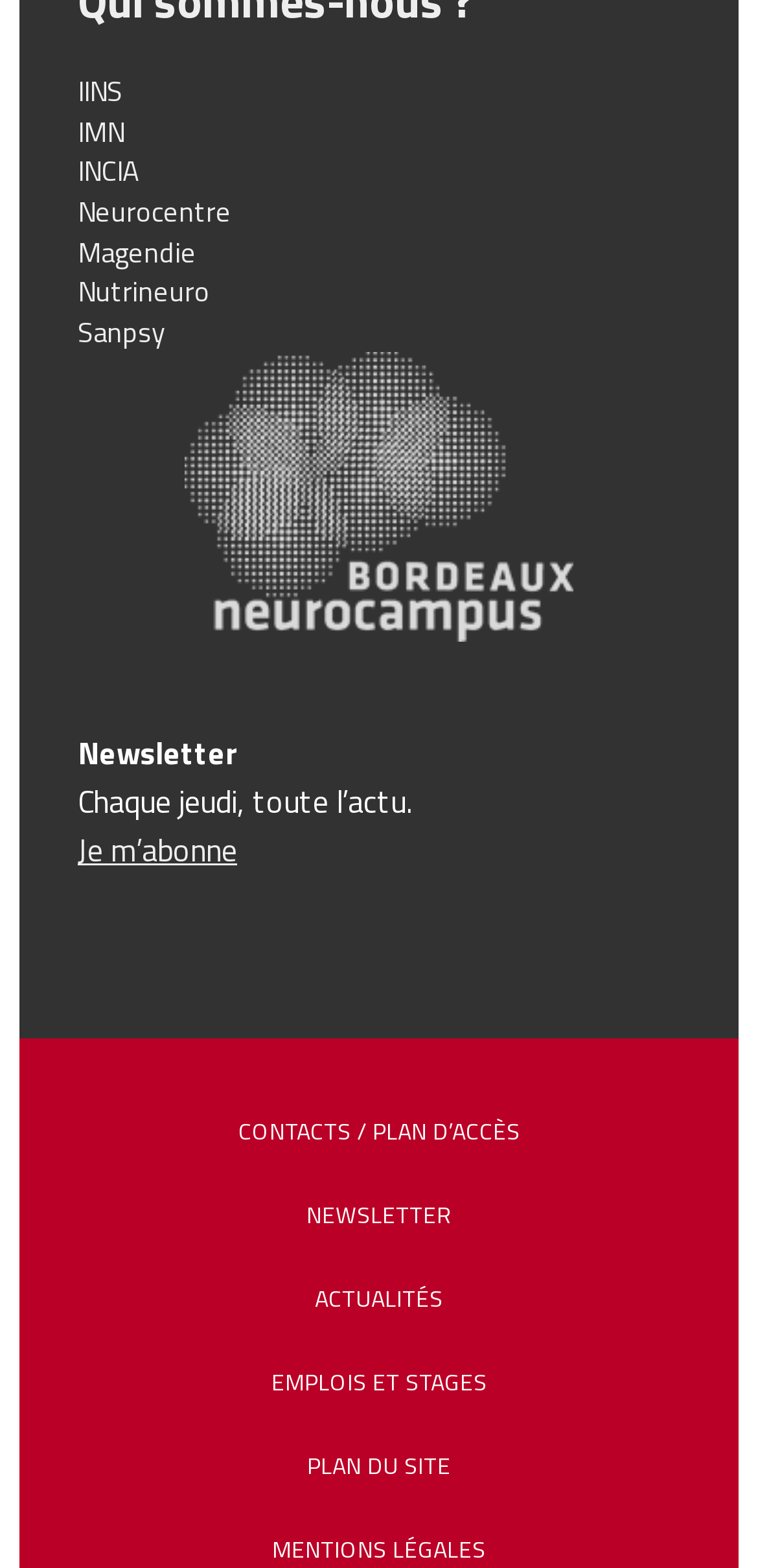Given the element description Epiphany, predict the bounding box coordinates for the UI element in the webpage screenshot. The format should be (top-left x, top-left y, bottom-right x, bottom-right y), and the values should be between 0 and 1.

None